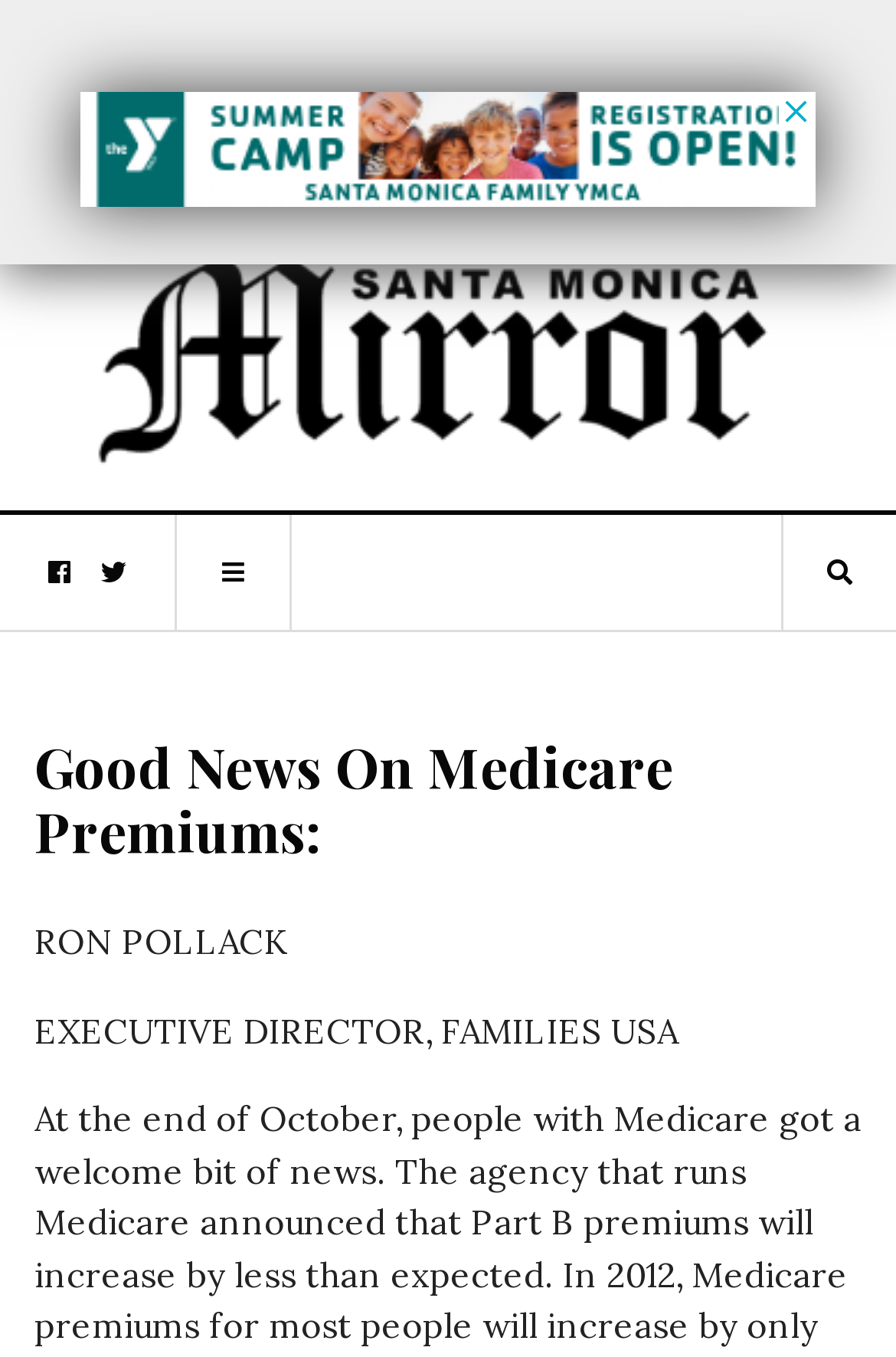Provide a thorough description of this webpage.

The webpage appears to be an article or blog post with a focus on Medicare premiums. At the top, there is a banner advertisement that spans most of the width of the page. Below the advertisement, there is a link to "SM Mirror" accompanied by an image of the same name, which is positioned near the top-left corner of the page.

On the top-right side of the page, there are four social media links, represented by icons, arranged horizontally. The first two icons are positioned close together, while the third icon is slightly farther to the right, and the fourth icon is at the far-right edge of the page.

The main content of the page begins with a heading that reads "Good News On Medicare Premiums:" which is centered near the top of the page. Below the heading, there are two lines of text: "RON POLLACK" and "EXECUTIVE DIRECTOR, FAMILIES USA", which are positioned near the top-left corner of the page.

The article or blog post itself appears to be a discussion about Medicare premiums, with the author, Ron Pollack, sharing some welcome news about the topic.